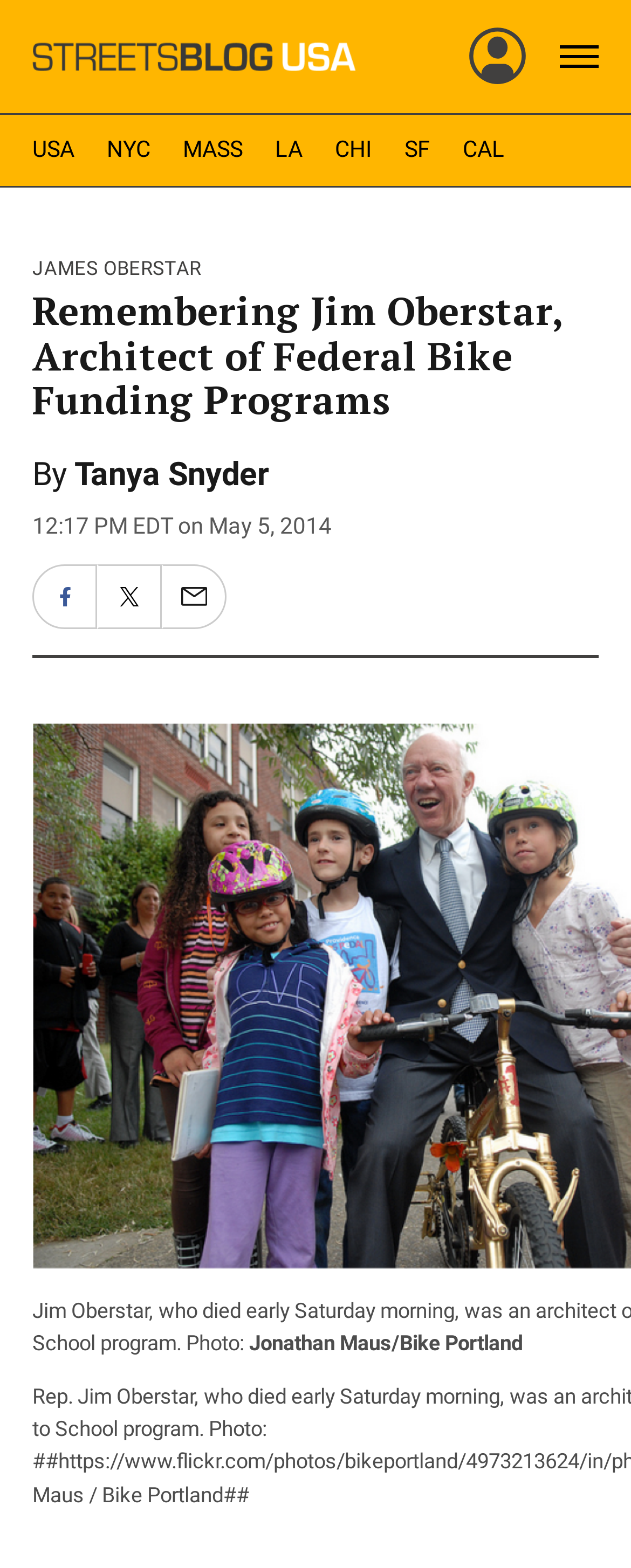Generate a detailed explanation of the webpage's features and information.

The webpage is a tribute to Rep. Jim Oberstar, who passed away at the age of 79. At the top left of the page, there is a link to the Streetsblog USA home page, accompanied by an image. To the right of this link, there is another link with an image, but no text description. On the top right corner, there is a button to open a menu.

Below the top section, there is a navigation menu with links to different locations, including USA, NYC, MASS, LA, CHI, SF, and CAL. Below the navigation menu, there is a heading that reads "Remembering Jim Oberstar, Architect of Federal Bike Funding Programs". 

Under the heading, there is a byline that reads "By Tanya Snyder" and a timestamp indicating the article was published on May 5, 2014, at 12:17 PM EDT. To the right of the byline, there are three links to share the article on Facebook, X (formerly Twitter), and Email, each accompanied by an image.

The main content of the article is not explicitly described in the accessibility tree, but it is likely a tribute to Rep. Jim Oberstar's life and legacy, given the title and meta description. At the bottom of the page, there is a link to an image credited to Jonathan Maus/Bike Portland.